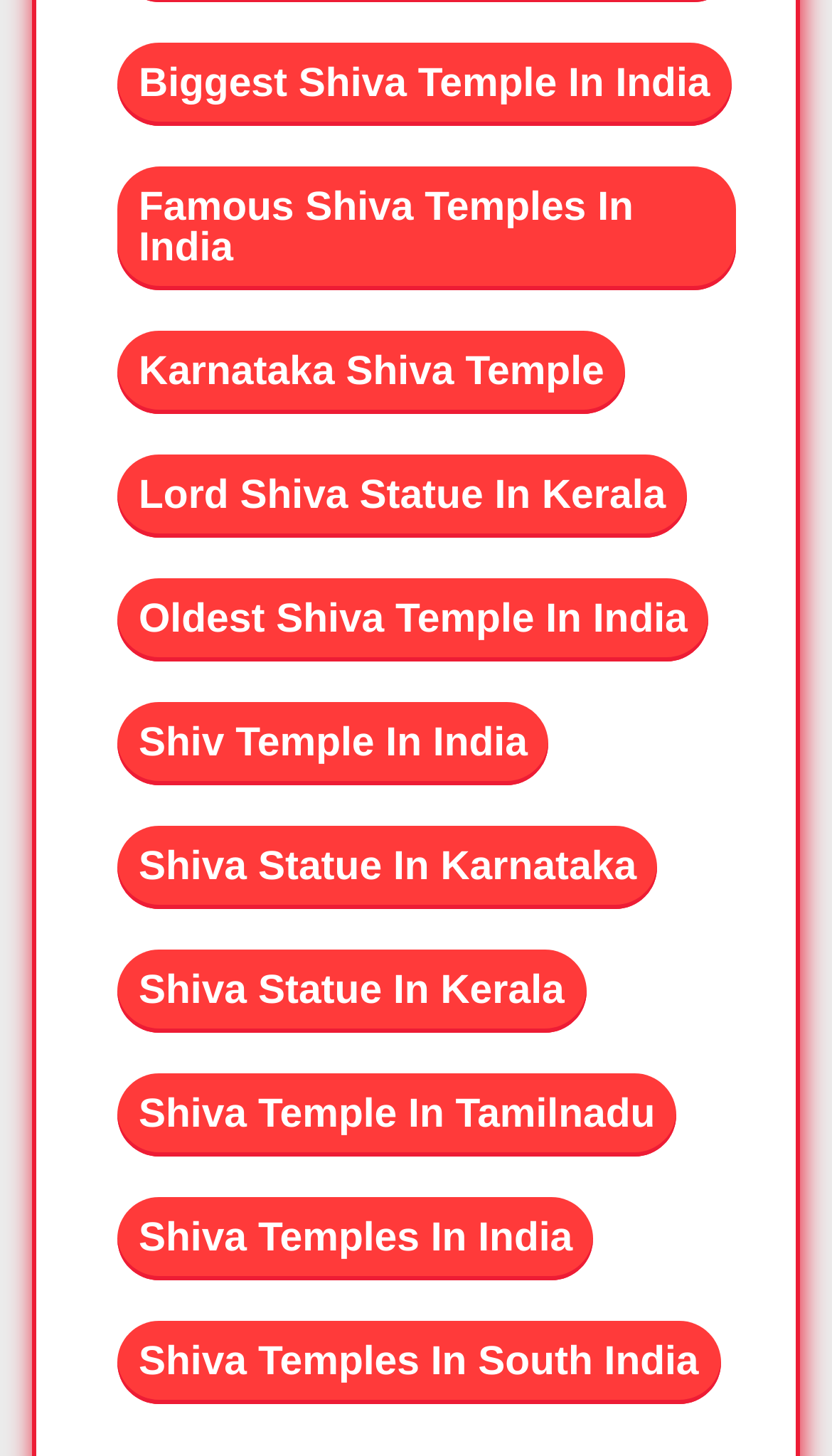Respond with a single word or phrase to the following question:
Is there a link related to Kerala on this webpage?

Yes